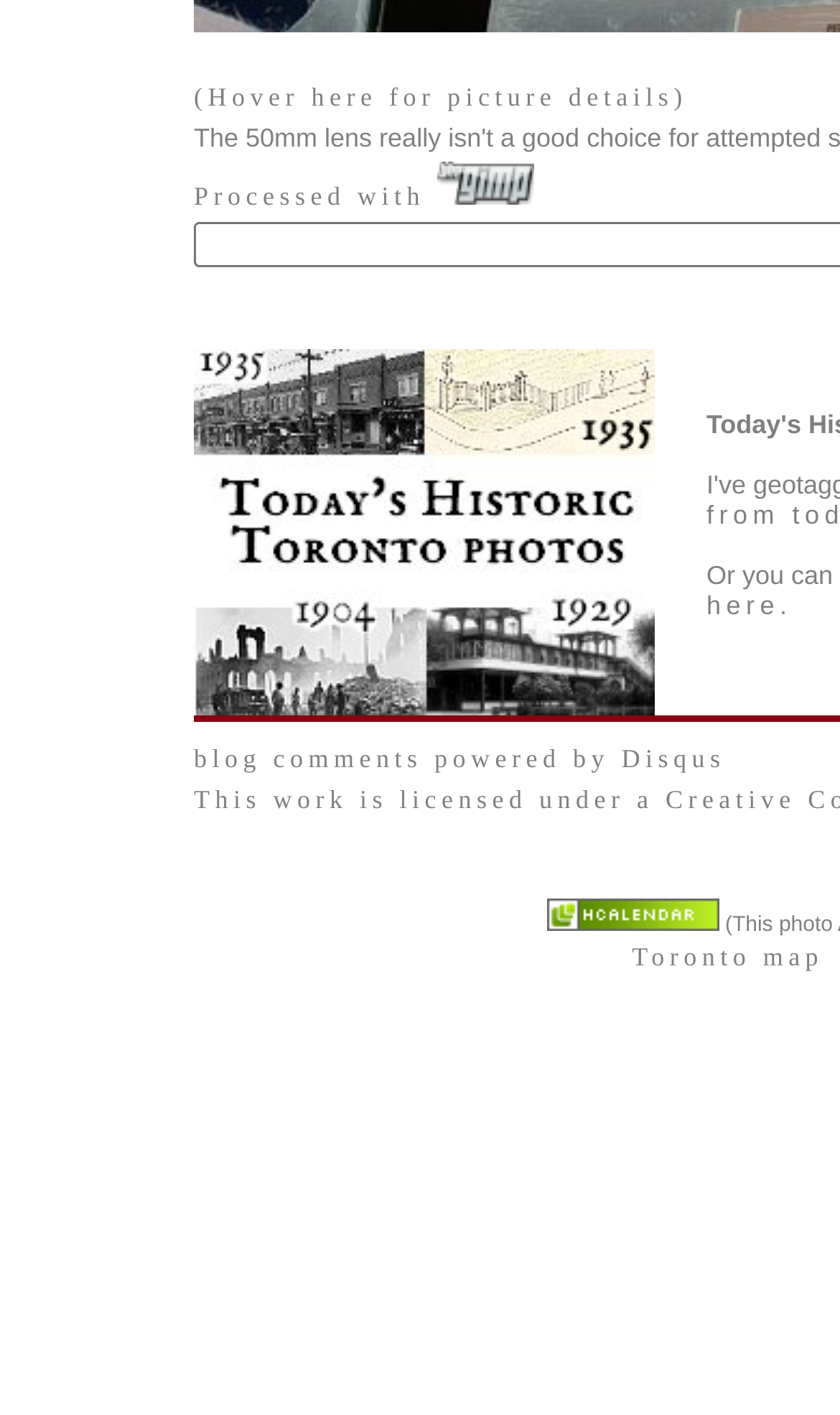What is the purpose of the page?
Please provide a detailed answer to the question.

The purpose of the page can be inferred by looking at the content of the page. There is a large image element on the page, and several links and text elements that provide additional information about the image. Therefore, the purpose of the page is likely to display a photo.